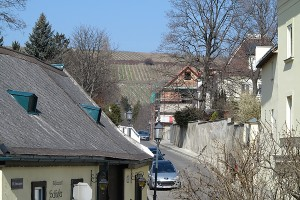Explain the image in a detailed and descriptive way.

In this scenic photograph depicting the charming landscape near Heiligenstadt, we see a peaceful street lined with quaint buildings, blending harmoniously with nature. The foreground features a narrow road, where a few cars are parked, suggesting a tranquil afternoon scene. To the right, a wall supports lush greenery that hints at the impending arrival of spring. In the background, gently rising vineyards stretch onto the hillsides, a reminder of the area's rich agricultural heritage. This location is significant in music history, as Heiligenstadt was where composer Ludwig van Beethoven spent important summers, enveloping visitors in a blend of cultural heritage and natural beauty. The image captures the essence of Vienna's northern district, just near the edge of the beautiful Vienna Woods.